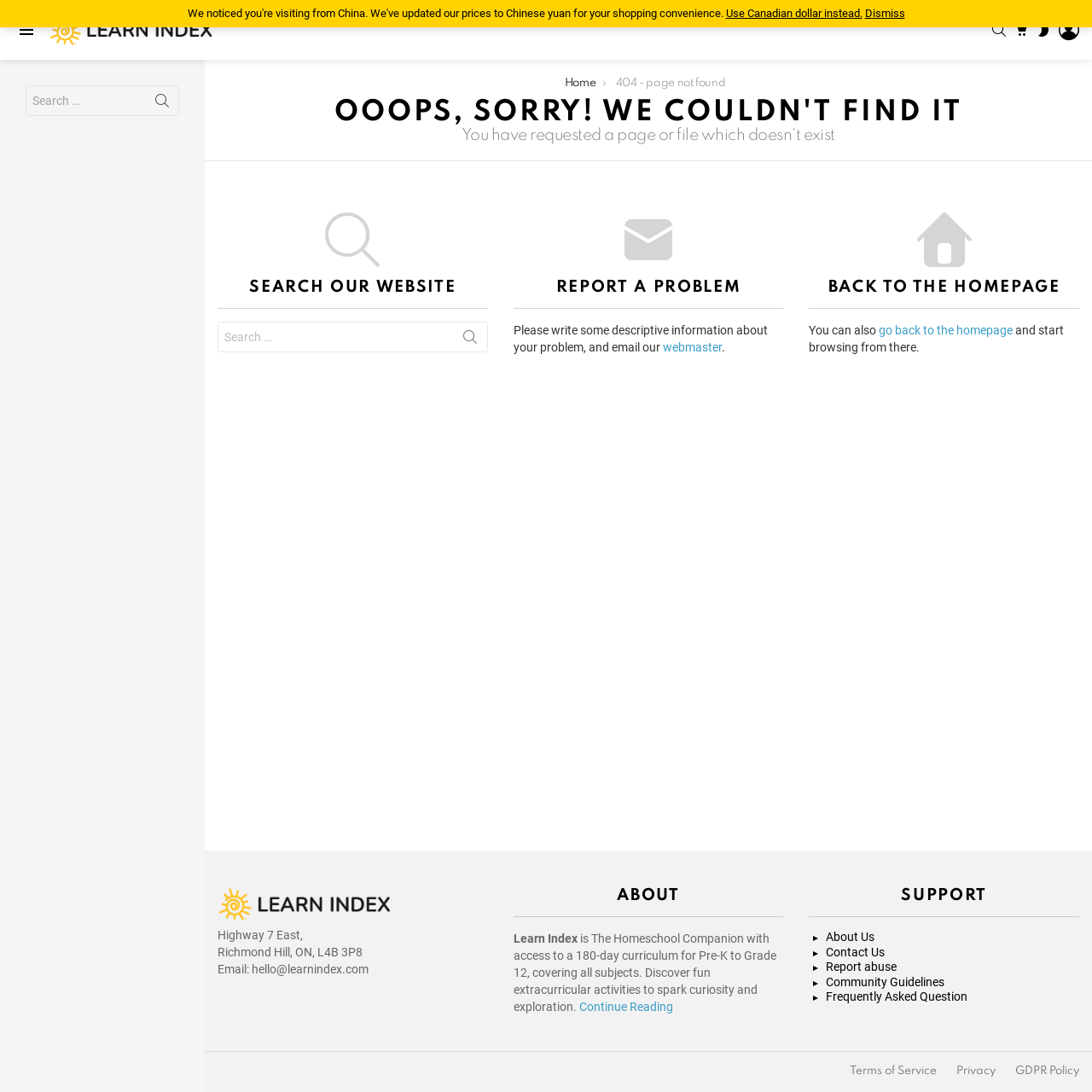For the element described, predict the bounding box coordinates as (top-left x, top-left y, bottom-right x, bottom-right y). All values should be between 0 and 1. Element description: Use Canadian dollar instead.

[0.664, 0.006, 0.789, 0.018]